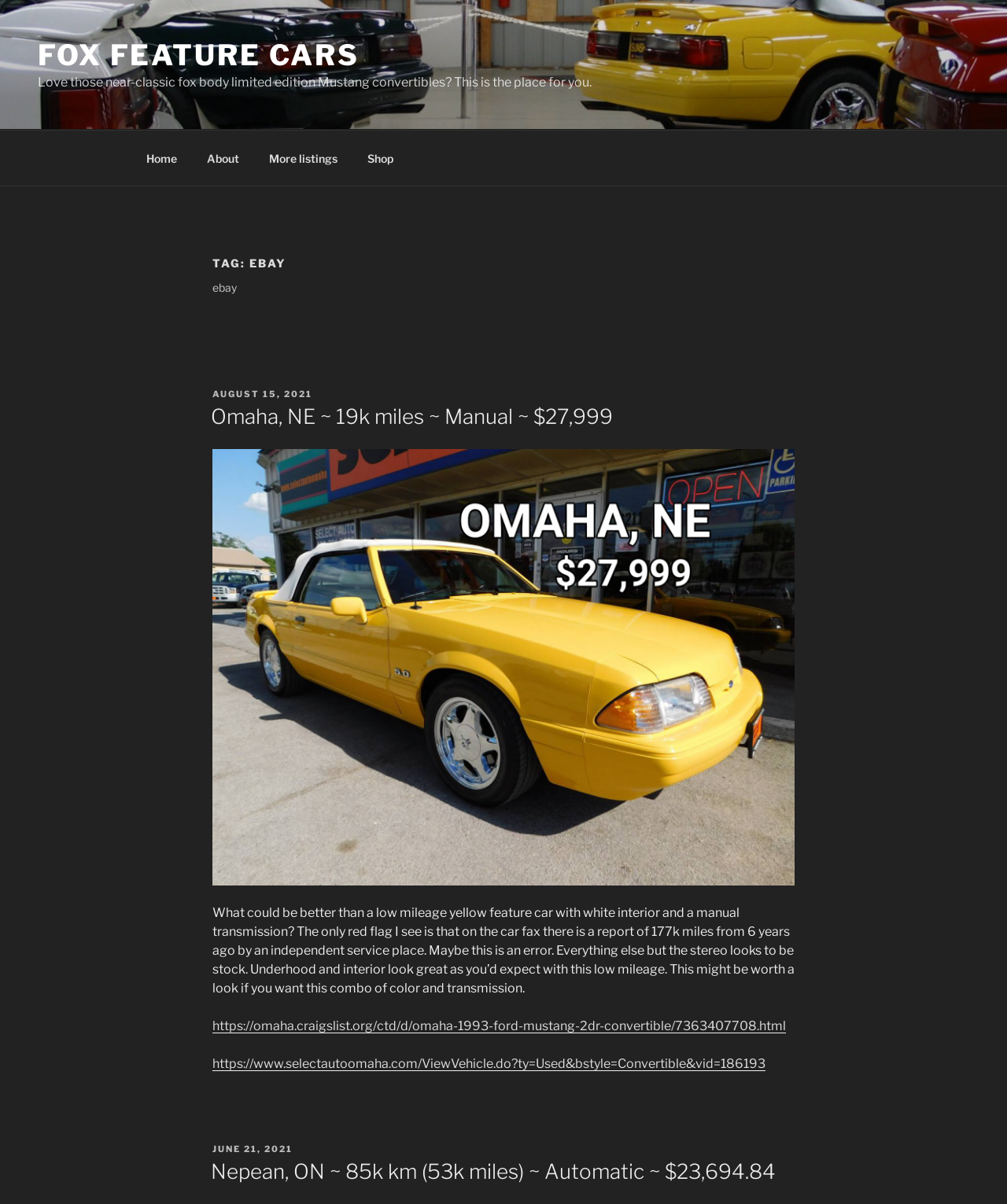Find the bounding box coordinates corresponding to the UI element with the description: "Fox Feature Cars". The coordinates should be formatted as [left, top, right, bottom], with values as floats between 0 and 1.

[0.038, 0.031, 0.357, 0.06]